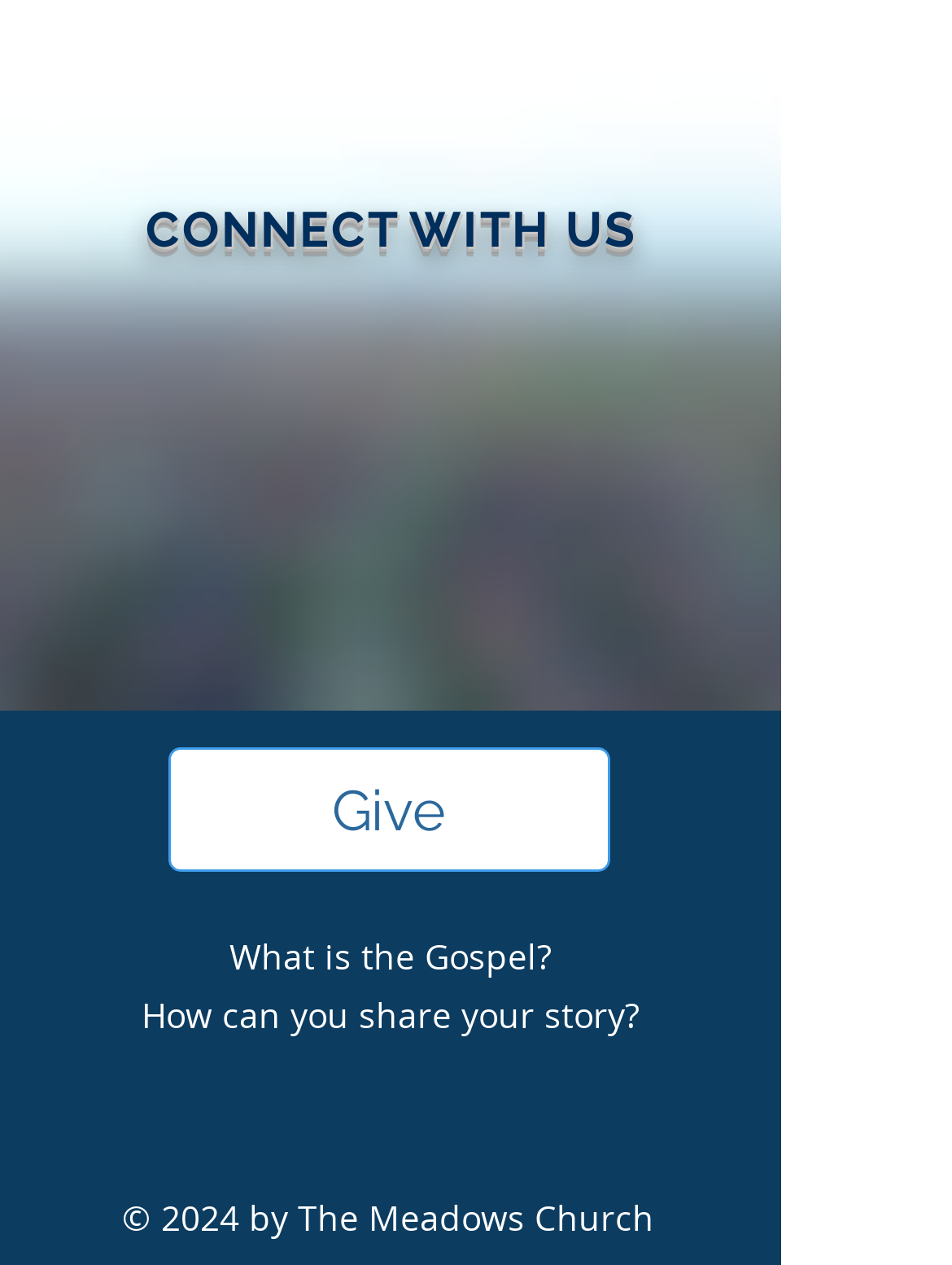Locate the bounding box coordinates of the element that needs to be clicked to carry out the instruction: "Share your story". The coordinates should be given as four float numbers ranging from 0 to 1, i.e., [left, top, right, bottom].

[0.149, 0.784, 0.672, 0.821]